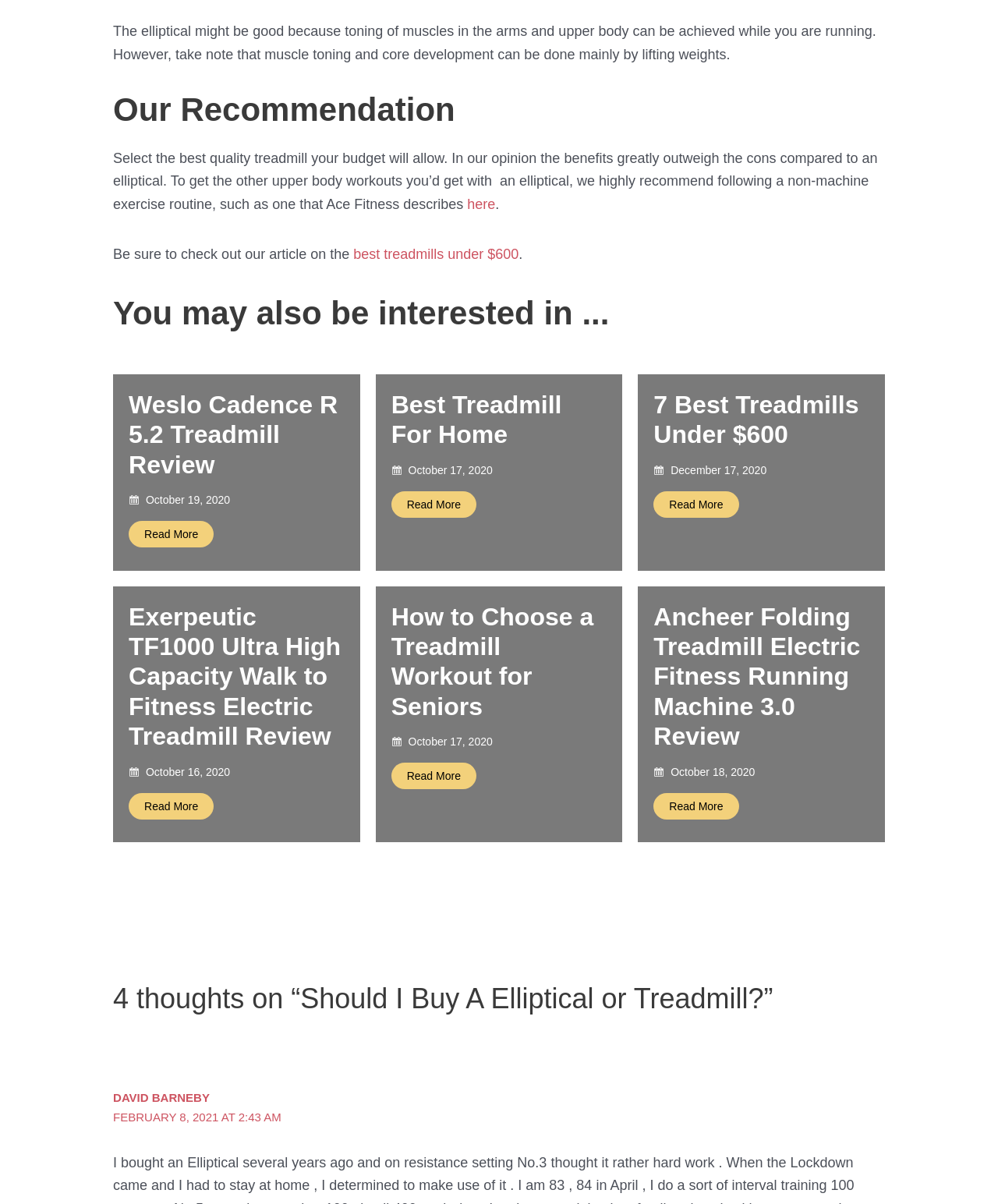Determine the bounding box coordinates of the clickable area required to perform the following instruction: "Explore Investing In Real Estate In Qatar". The coordinates should be represented as four float numbers between 0 and 1: [left, top, right, bottom].

None